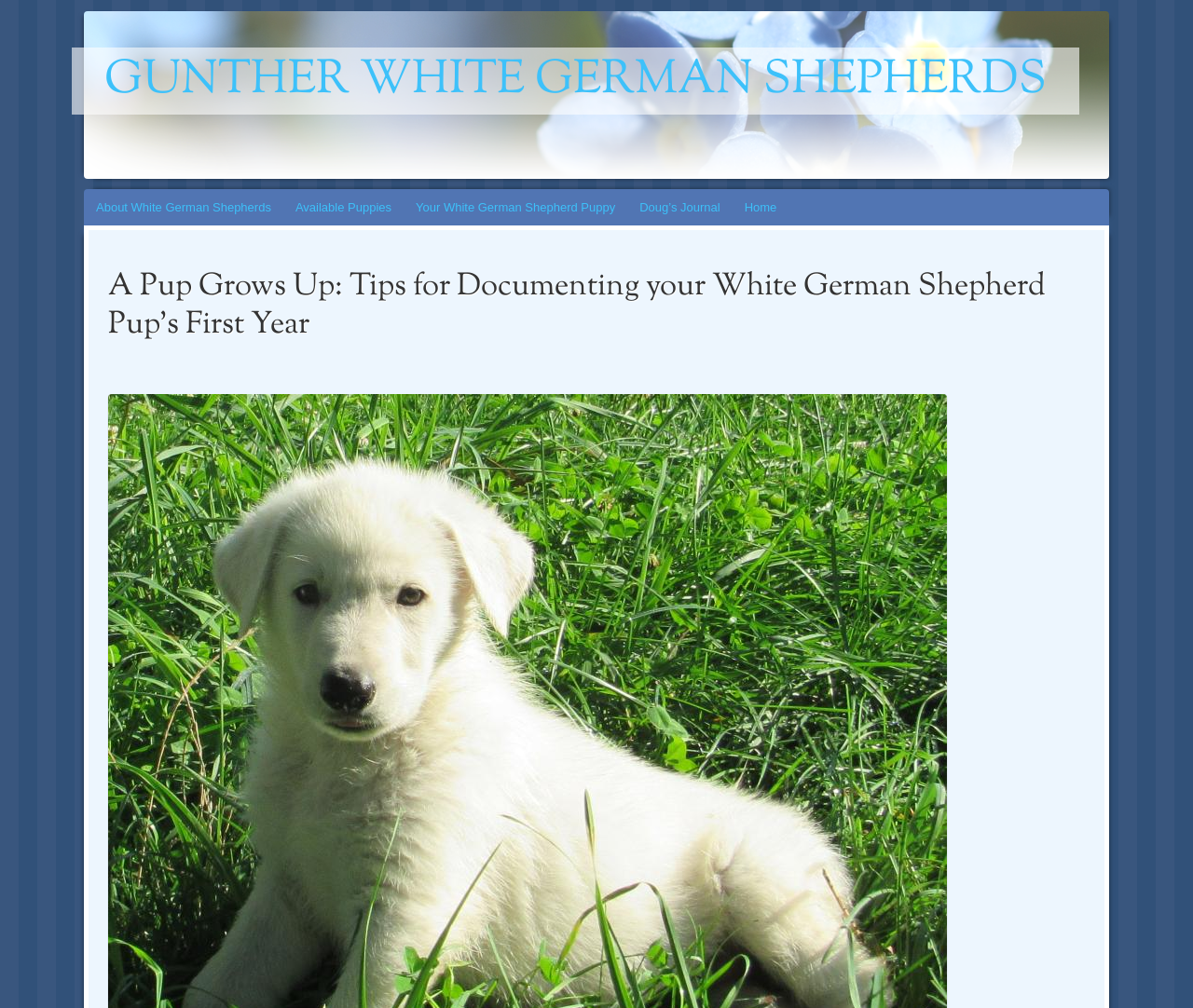Identify the bounding box of the UI component described as: "Home".

[0.614, 0.188, 0.661, 0.224]